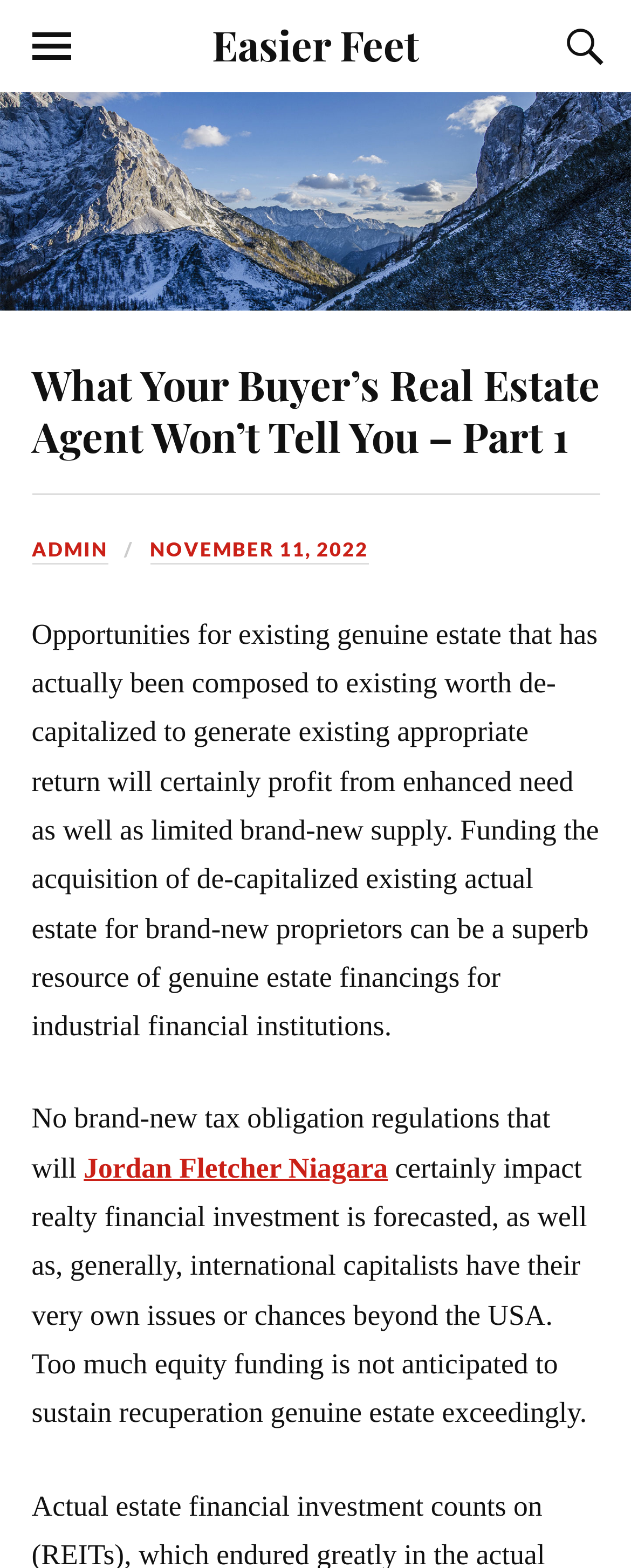Explain the contents of the webpage comprehensively.

The webpage appears to be a blog post or article discussing real estate investments. At the top, there is a link to "Easier Feet" located almost centrally, and two buttons on either side: "TOGGLE THE MOBILE MENU" on the left and "TOGGLE THE SEARCH FIELD" on the right. 

Below these elements, there is a large figure that spans the entire width of the page. Within this figure, there is a heading that reads "What Your Buyer’s Real Estate Agent Won’t Tell You – Part 1", which is also a link. 

Underneath the heading, there are three links: "ADMIN", "NOVEMBER 11, 2022", and "Jordan Fletcher Niagara". The main content of the page is divided into three paragraphs of text. The first paragraph discusses opportunities for existing real estate and how it can benefit from enhanced demand and limited new supply. The second paragraph is incomplete, mentioning "No new tax obligation regulations that will". The third paragraph continues the discussion on real estate investments, stating that too much equity funding is not expected to support recovery excessively.

Overall, the webpage appears to be a informative article or blog post focused on real estate investments, with a clear structure and easy-to-read content.